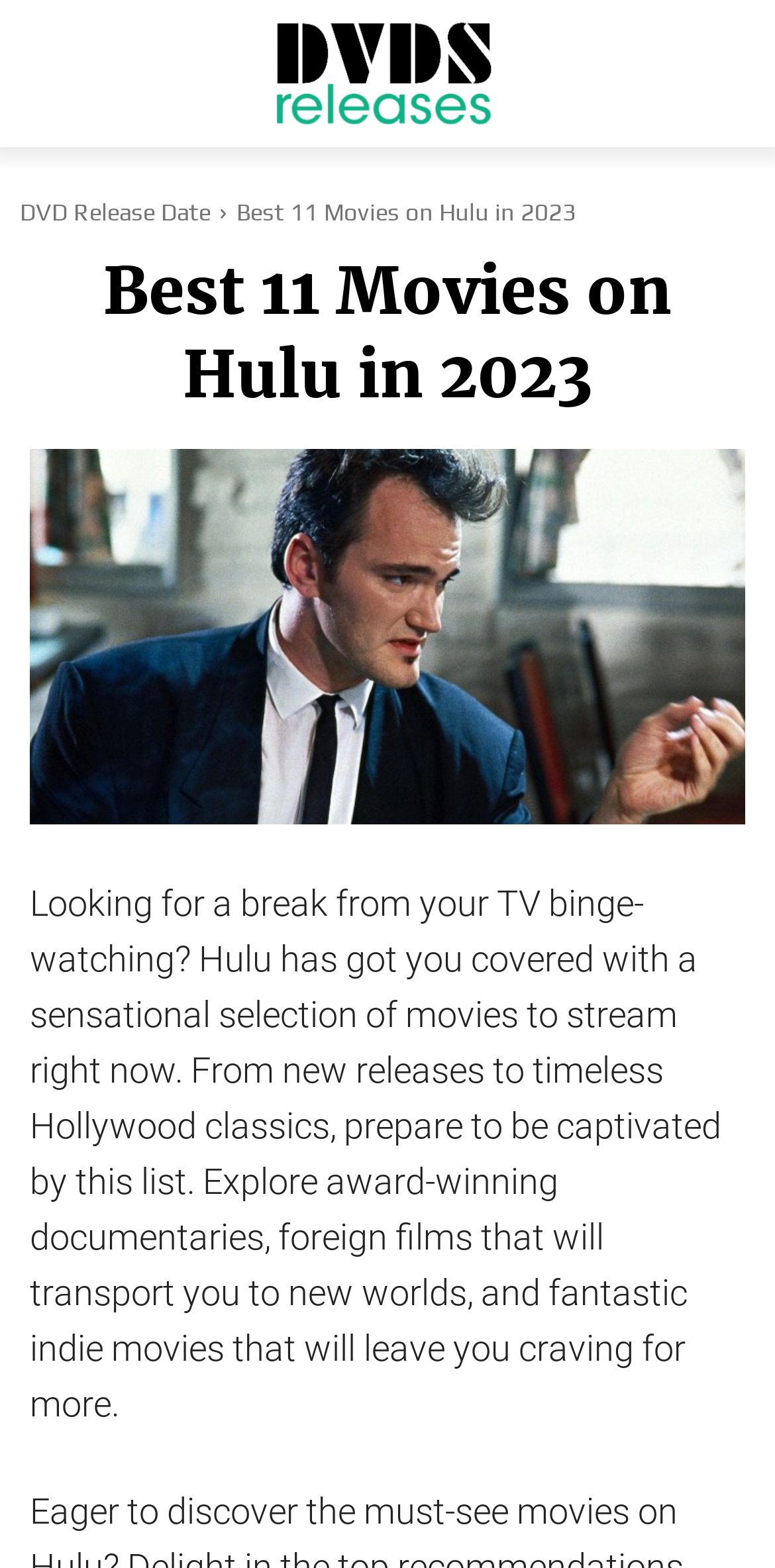Generate an in-depth caption that captures all aspects of the webpage.

The webpage is about discovering movies to stream on Hulu, with a focus on the best 11 movies in 2023. At the top, there is a link to "DVD Releases" accompanied by an image, positioned near the center of the page. Below this, there is a link to "DVD Release Date" located on the left side of the page. 

The main title "Best 11 Movies on Hulu in 2023" is prominently displayed in a heading, spanning almost the entire width of the page. An image related to the title is placed below it, taking up a significant portion of the page. 

A descriptive paragraph follows, situated below the image, which occupies most of the page's width. The text explains that Hulu offers a wide range of movies, including new releases, classic films, award-winning documentaries, foreign films, and indie movies.